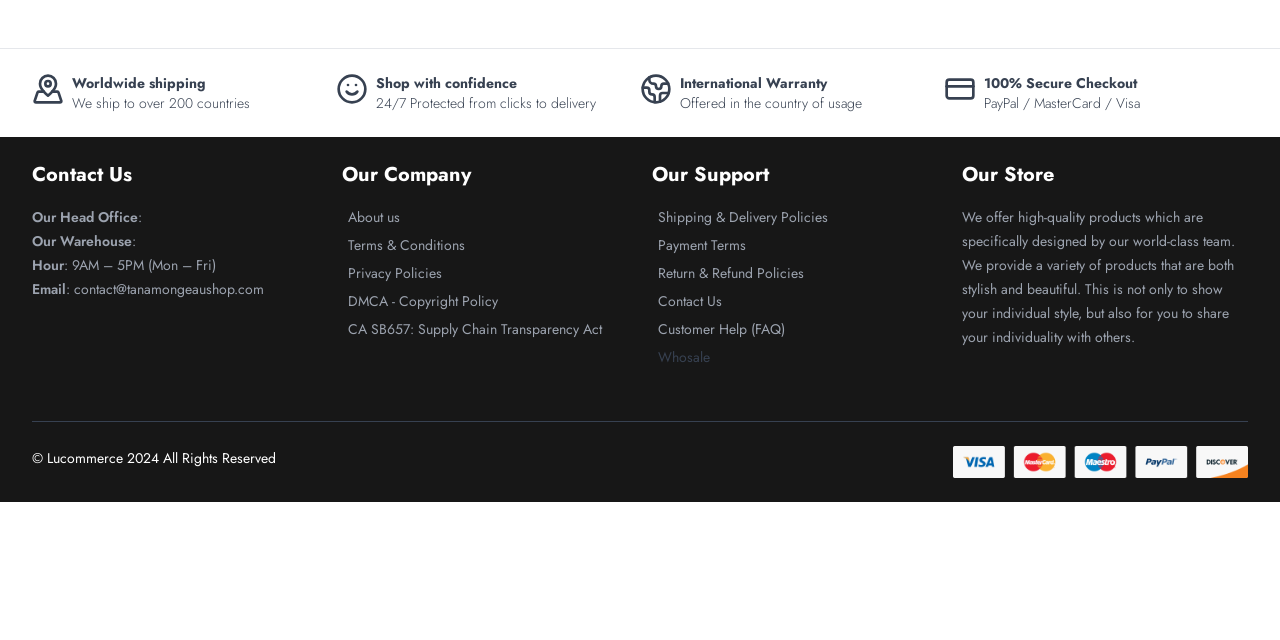Based on the element description "About us", predict the bounding box coordinates of the UI element.

[0.272, 0.323, 0.312, 0.355]